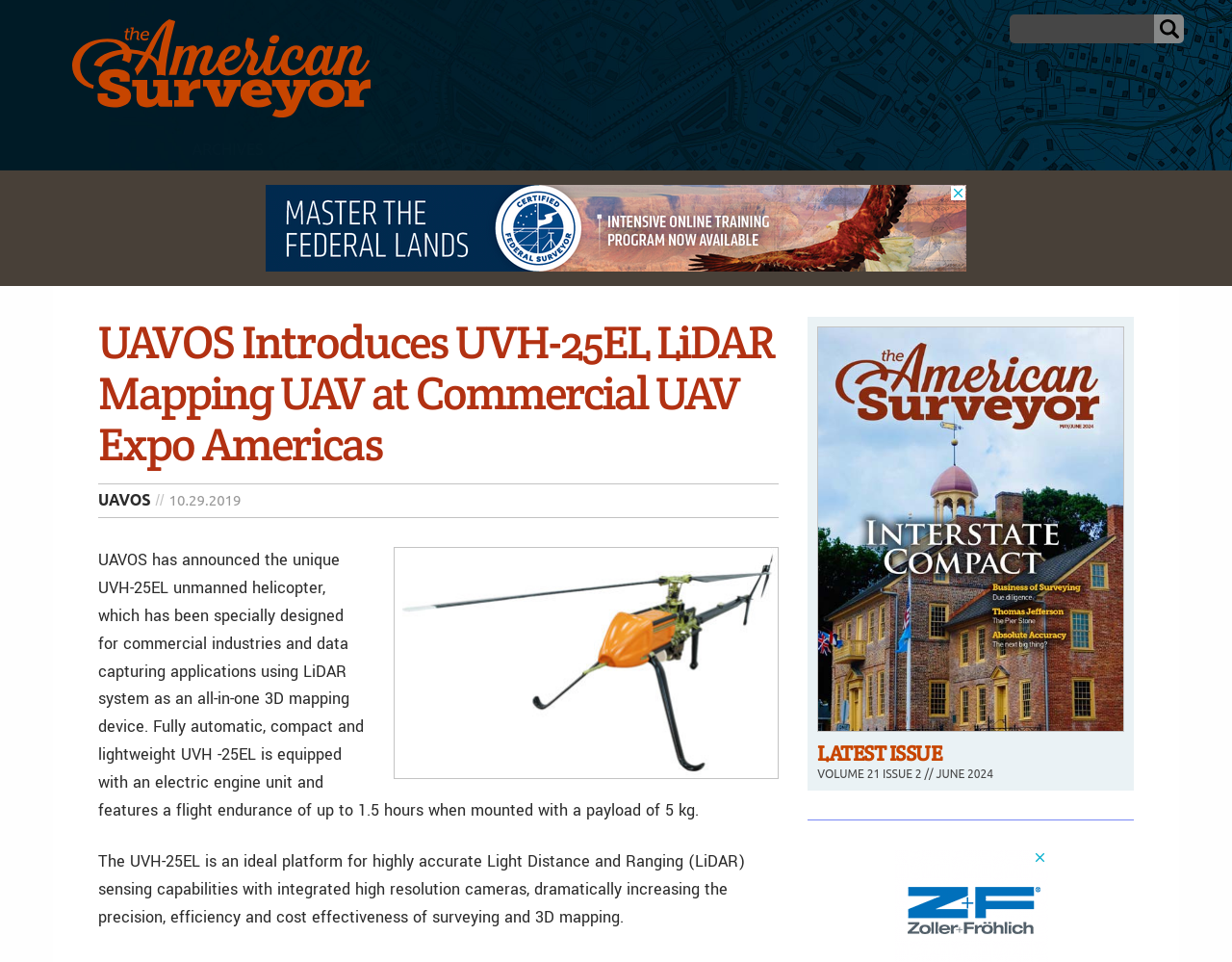Locate the bounding box coordinates of the clickable area needed to fulfill the instruction: "Learn more about UAVOS".

[0.08, 0.511, 0.122, 0.53]